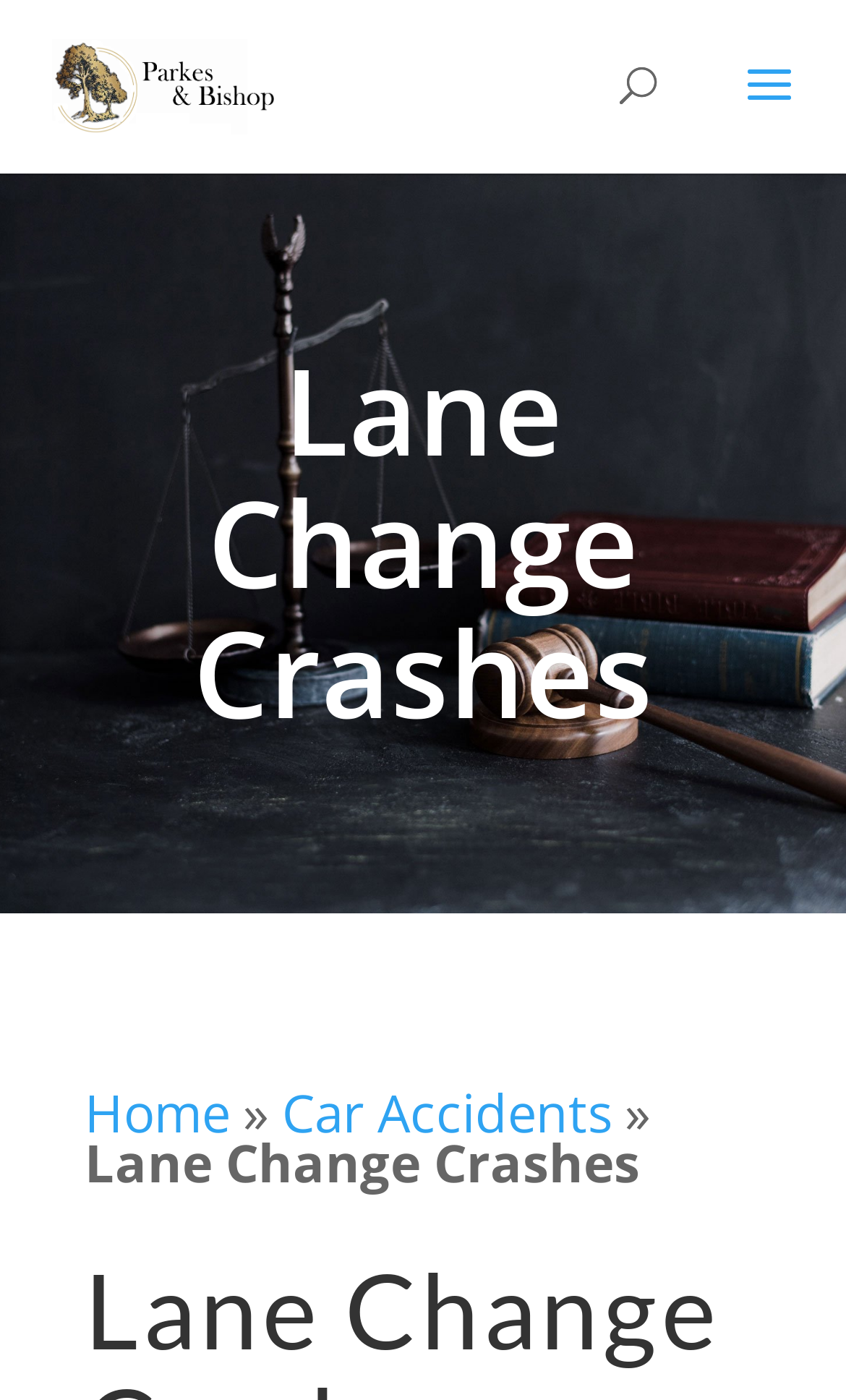Provide a brief response to the question using a single word or phrase: 
How many navigation links are there?

3